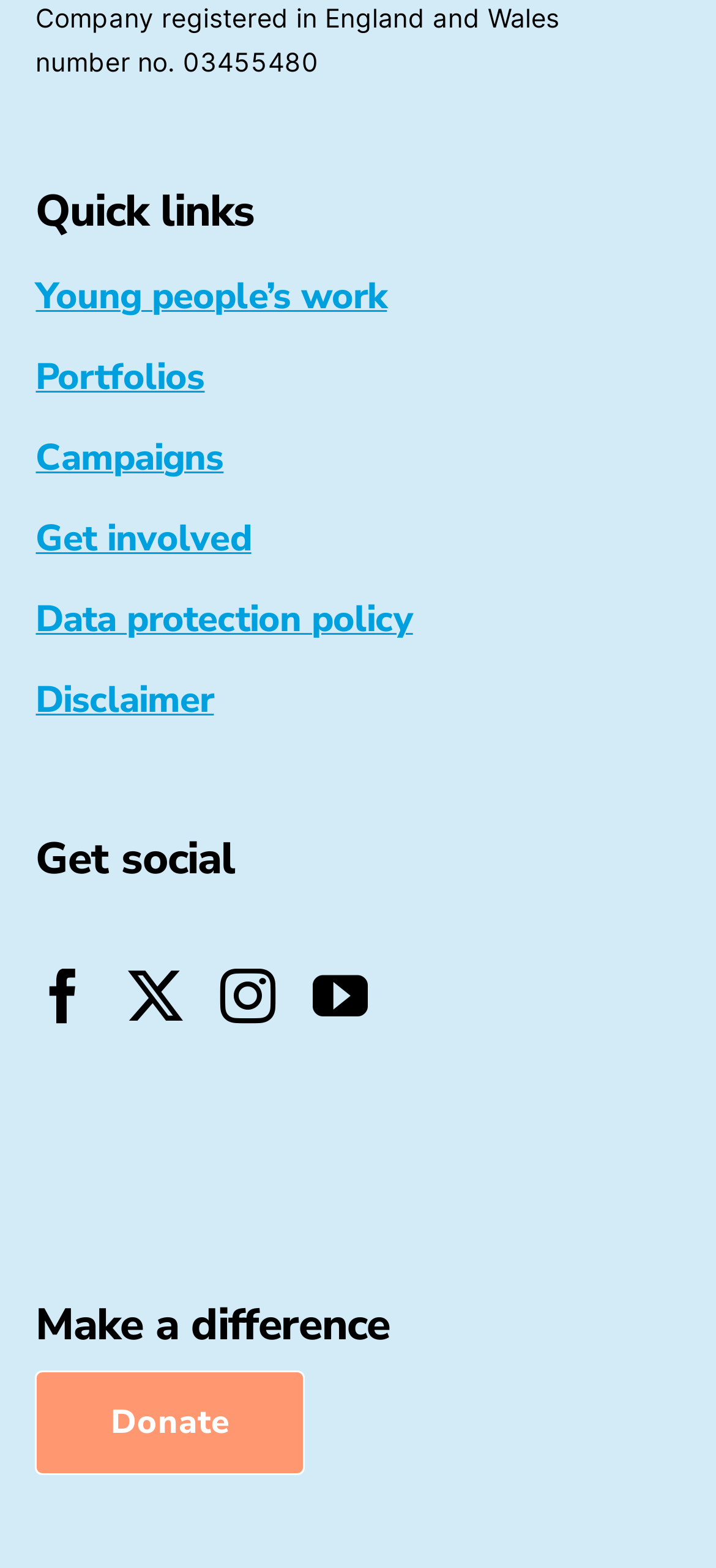What is the purpose of the 'Make a difference' section?
Give a detailed explanation using the information visible in the image.

The 'Make a difference' section contains a single link, 'Donate', which suggests that the purpose of this section is to encourage users to make a donation.